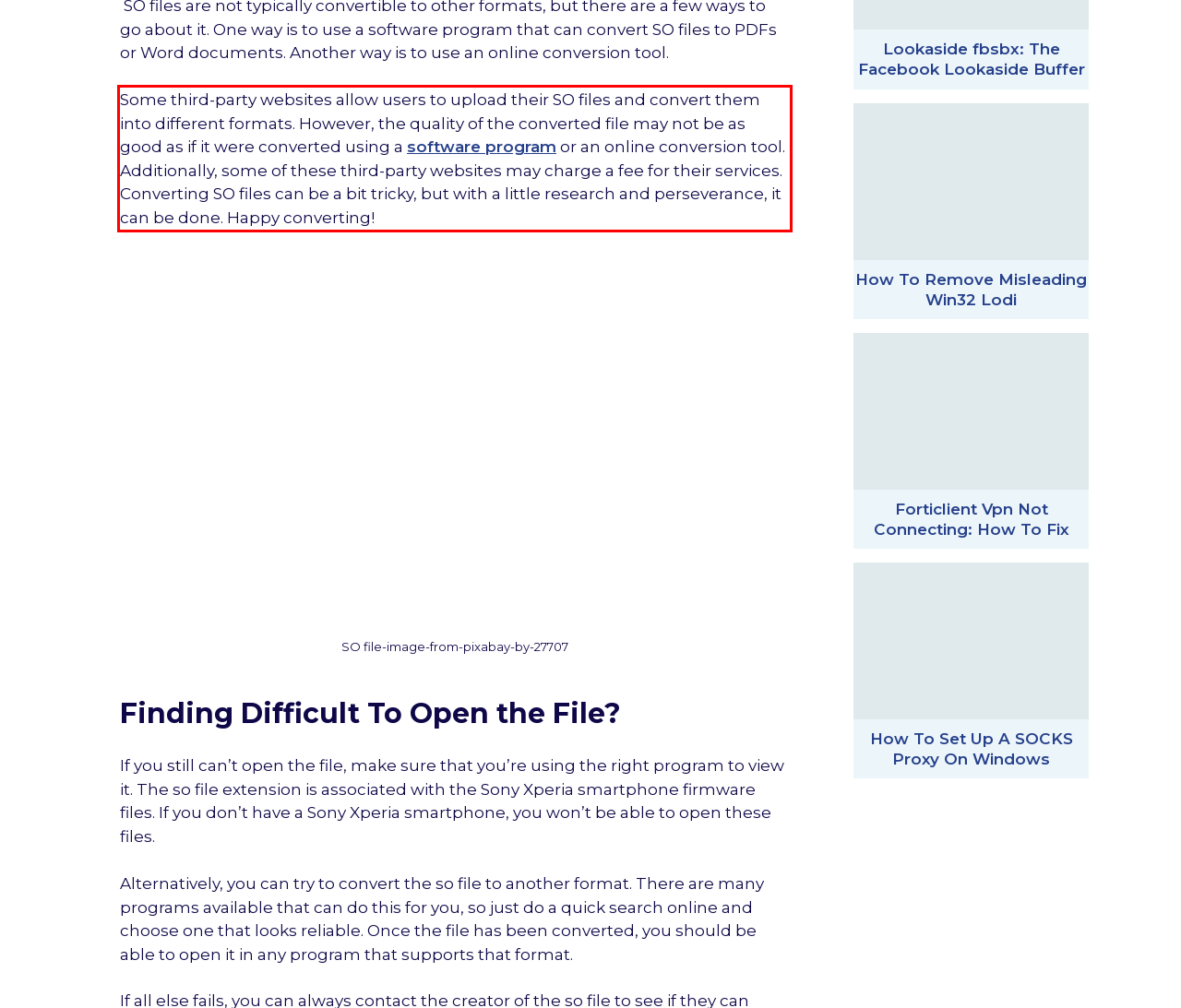You are presented with a screenshot containing a red rectangle. Extract the text found inside this red bounding box.

Some third-party websites allow users to upload their SO files and convert them into different formats. However, the quality of the converted file may not be as good as if it were converted using a software program or an online conversion tool. Additionally, some of these third-party websites may charge a fee for their services. Converting SO files can be a bit tricky, but with a little research and perseverance, it can be done. Happy converting!